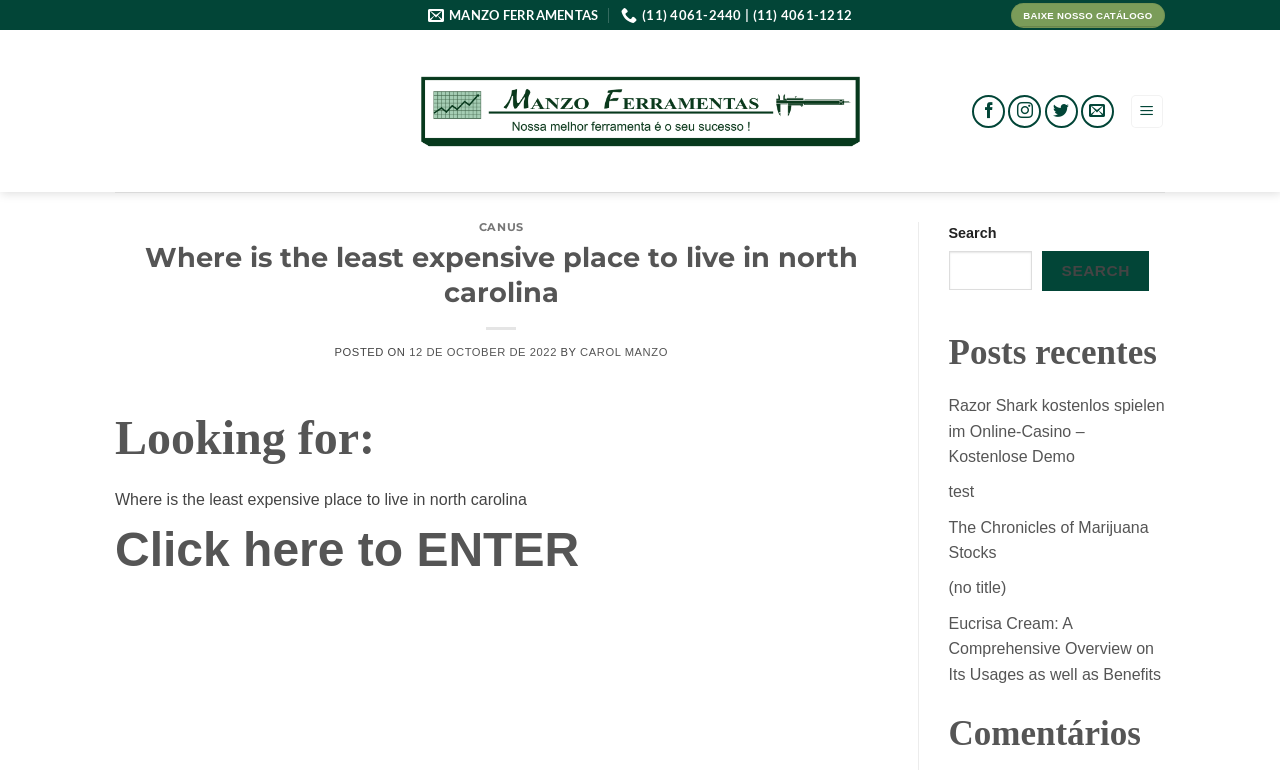What is the author of the main article?
Please provide a single word or phrase in response based on the screenshot.

CAROL MANZO